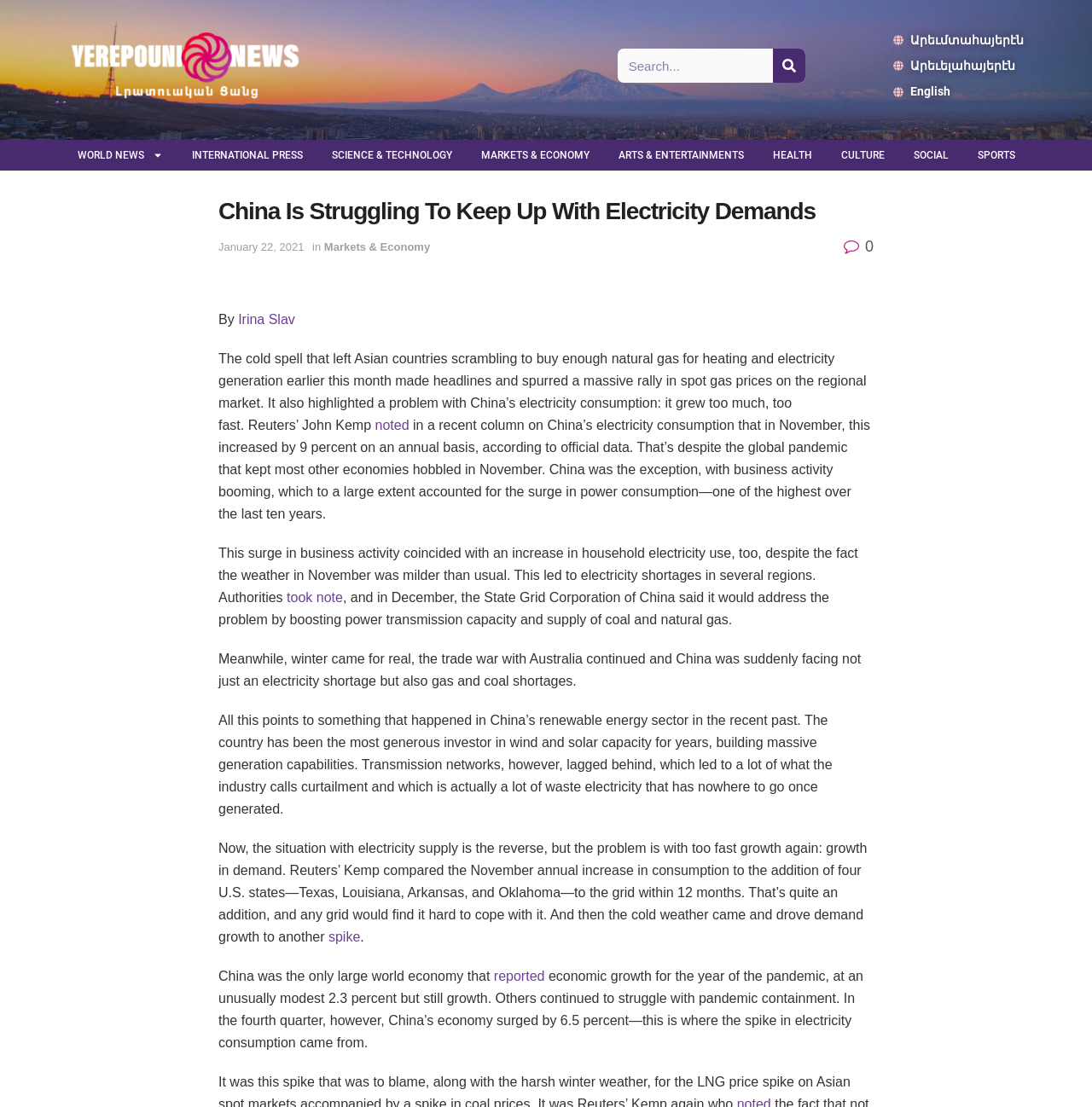Locate the heading on the webpage and return its text.

China Is Struggling To Keep Up With Electricity Demands